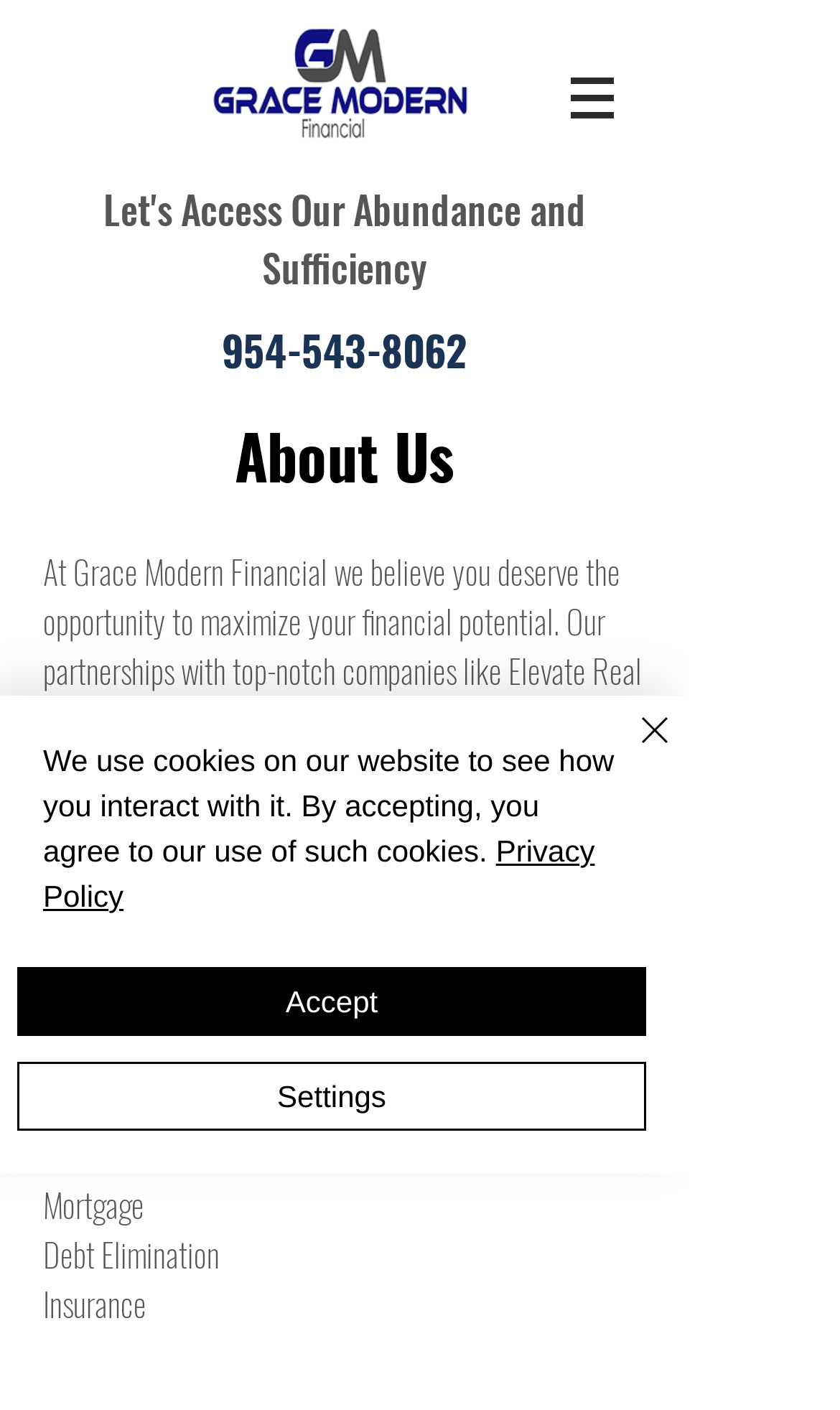Using the provided element description "aria-label="Close"", determine the bounding box coordinates of the UI element.

[0.687, 0.499, 0.81, 0.573]